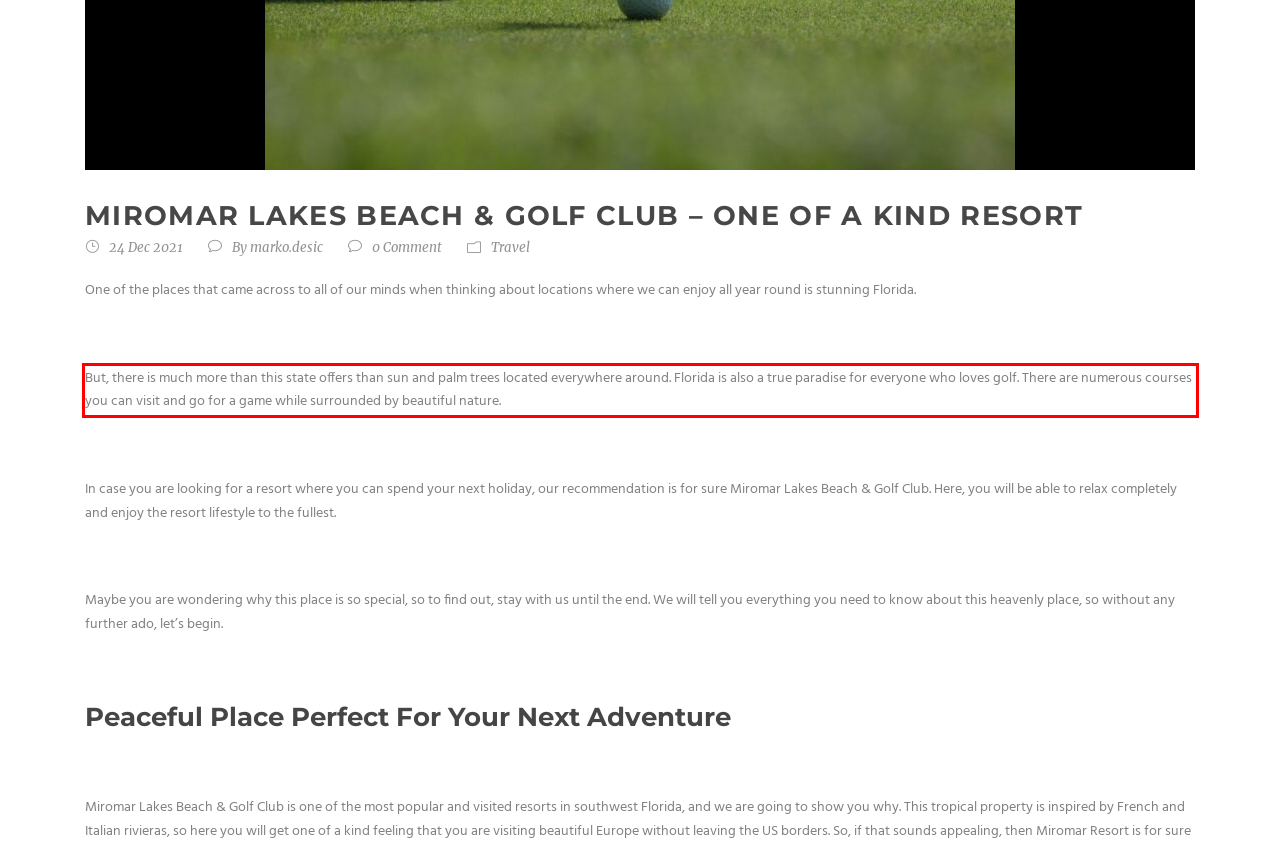Given a webpage screenshot, locate the red bounding box and extract the text content found inside it.

But, there is much more than this state offers than sun and palm trees located everywhere around. Florida is also a true paradise for everyone who loves golf. There are numerous courses you can visit and go for a game while surrounded by beautiful nature.